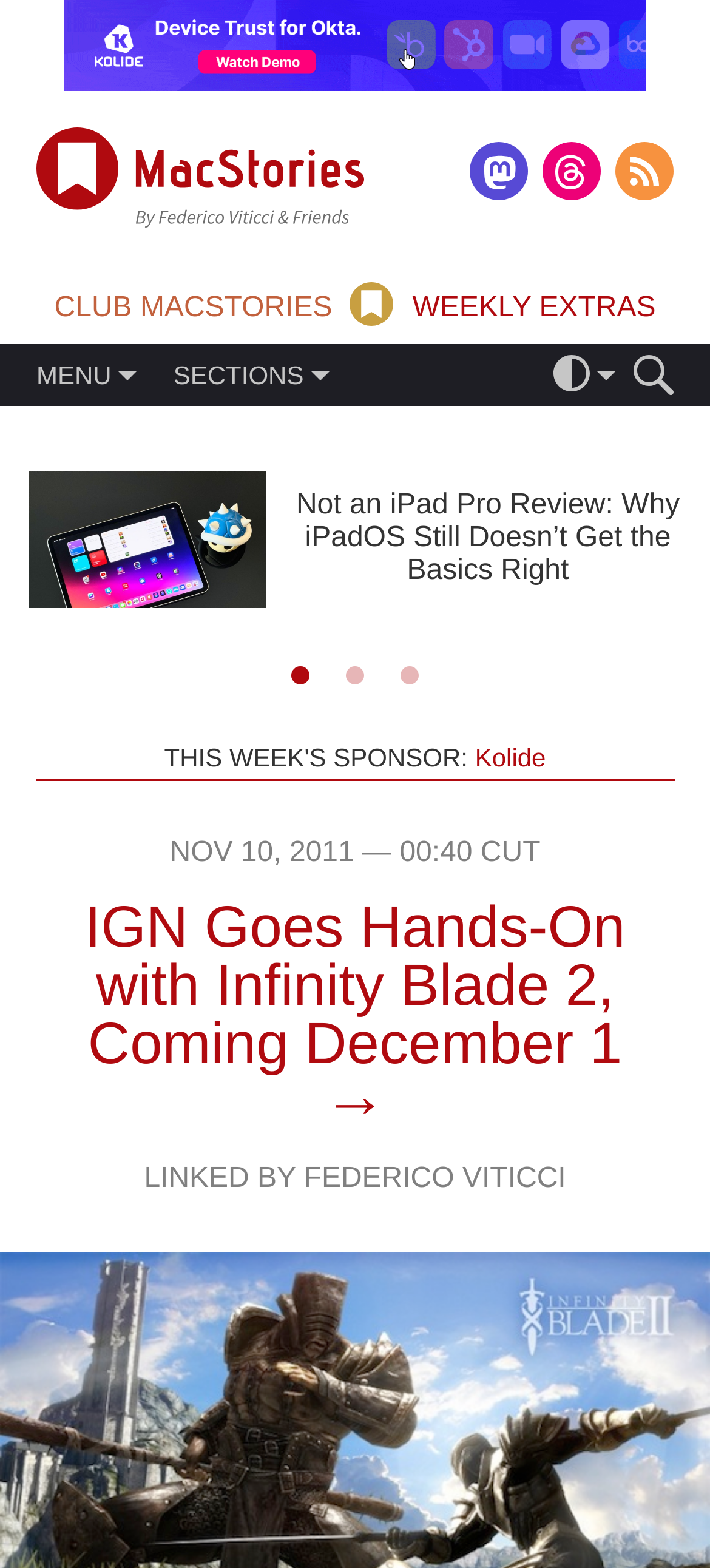Write a detailed summary of the webpage, including text, images, and layout.

The webpage appears to be a news article or blog post from MacStories, with a focus on the upcoming iOS game Infinity Blade 2. At the top of the page, there is a large image spanning almost the entire width, with a link to the left and a smaller image to the right. Below this, there are several links and images, including a MacStories logo and a link to "CLUB MACSTORIES".

On the left side of the page, there is a menu with links to various sections, including "ABOUT", "PODCASTS", "SHORTCUTS", and "SETUPS". Below this, there are more links to specific topics, such as "VISION PRO", "iOS 17", and "APPS".

The main article begins with a heading that reads "IGN Goes Hands-On with Infinity Blade 2, Coming December 1". The article text is not explicitly described, but it appears to be a review or preview of the game. There is a timestamp indicating that the article was published on November 10, 2011, at 00:40.

To the right of the article, there are several links and images, including a sponsor link to "Kolide" and a separator line. At the very bottom of the page, there is a link to "DARK", "LIGHT", and "AUTOMATIC" themes, as well as an image.

Overall, the webpage has a clean and organized layout, with a focus on presenting news and information about the iOS gaming world.